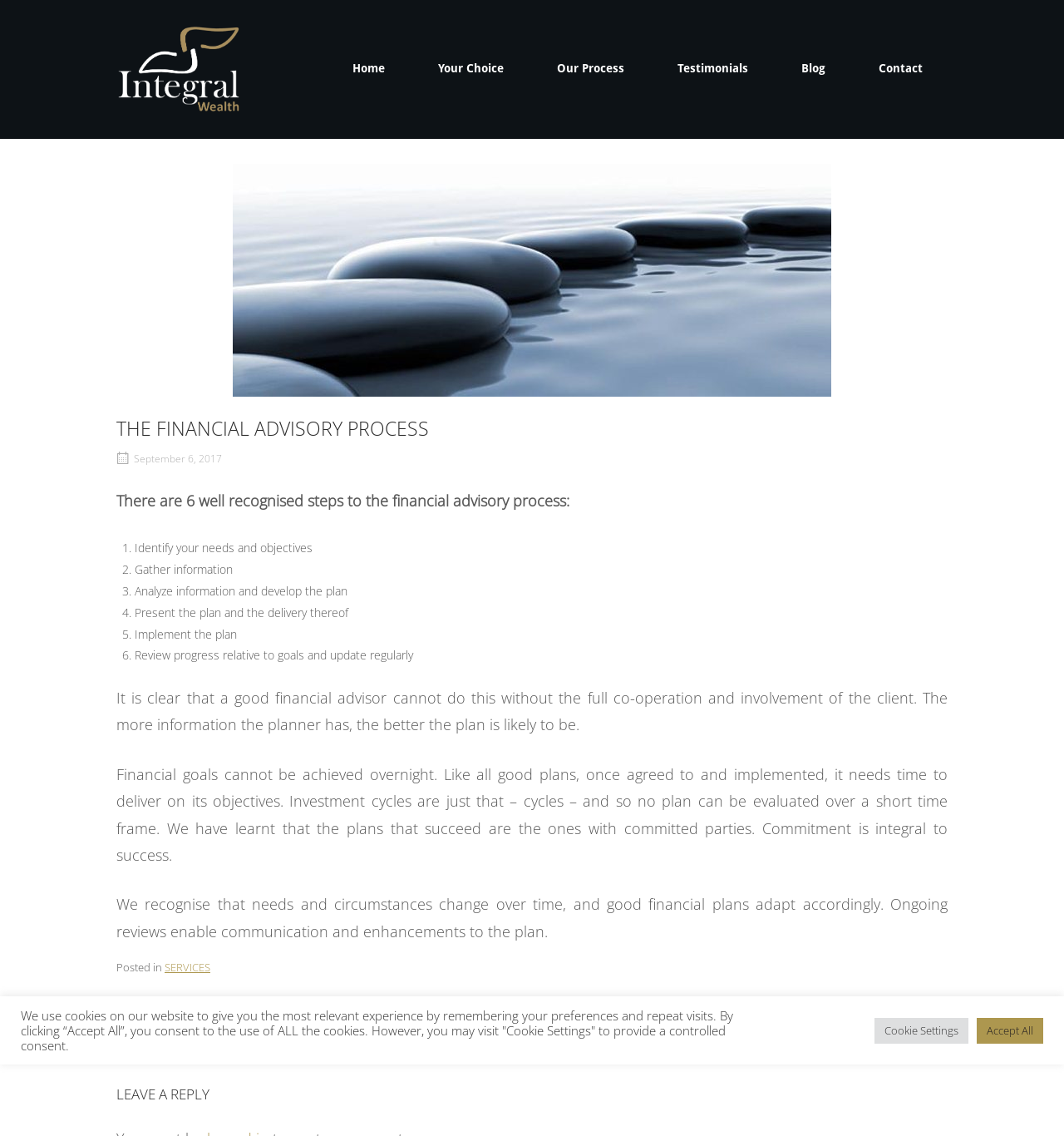Give a detailed account of the webpage, highlighting key information.

This webpage is about the financial advisory process, specifically highlighting the 6 well-recognized steps involved. At the top, there is a navigation menu with links to "Home", "Your Choice", "Our Process", "Testimonials", "Blog", and "Contact". 

Below the navigation menu, there is a main article section that starts with a heading "THE FINANCIAL ADVISORY PROCESS". This section is divided into two parts. The first part lists the 6 steps of the financial advisory process, which are: "Identify your needs and objectives", "Gather information", "Analyze information and develop the plan", "Present the plan and the delivery thereof", "Implement the plan", and "Review progress relative to goals and update regularly". 

The second part of the article section consists of three paragraphs of text that discuss the importance of cooperation between the financial advisor and the client, the need for commitment and time to achieve financial goals, and the adaptability of good financial plans to changing needs and circumstances.

At the bottom of the page, there is a footer section that contains a "Posted in" section with a link to "SERVICES", followed by a "Post navigation" section with links to "HOW A FINANCIAL PLANNER CAN HELP YOU" and "OUR SERVICE OFFERING". 

Additionally, there is a "LEAVE A REPLY" section and a "Scroll to top" button at the bottom right corner of the page. There is also an image and a cookie consent notification at the bottom of the page, with buttons to "Accept All" or visit "Cookie Settings".